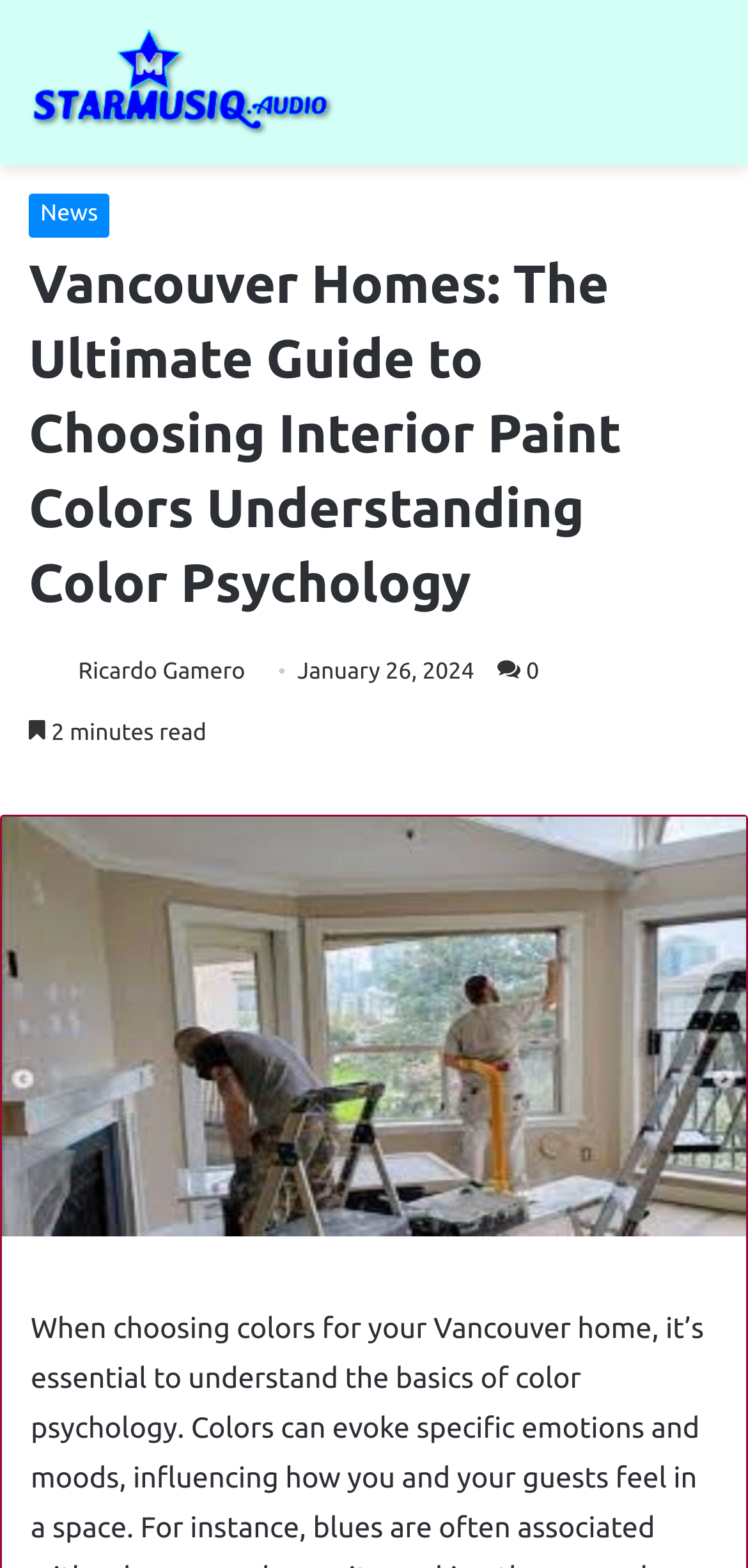Using the elements shown in the image, answer the question comprehensively: What is the topic of the article?

The topic of the article can be inferred by looking at the heading 'Vancouver Homes: The Ultimate Guide to Choosing Interior Paint Colors Understanding Color Psychology' which suggests that the article is about choosing interior paint colors for homes in Vancouver.